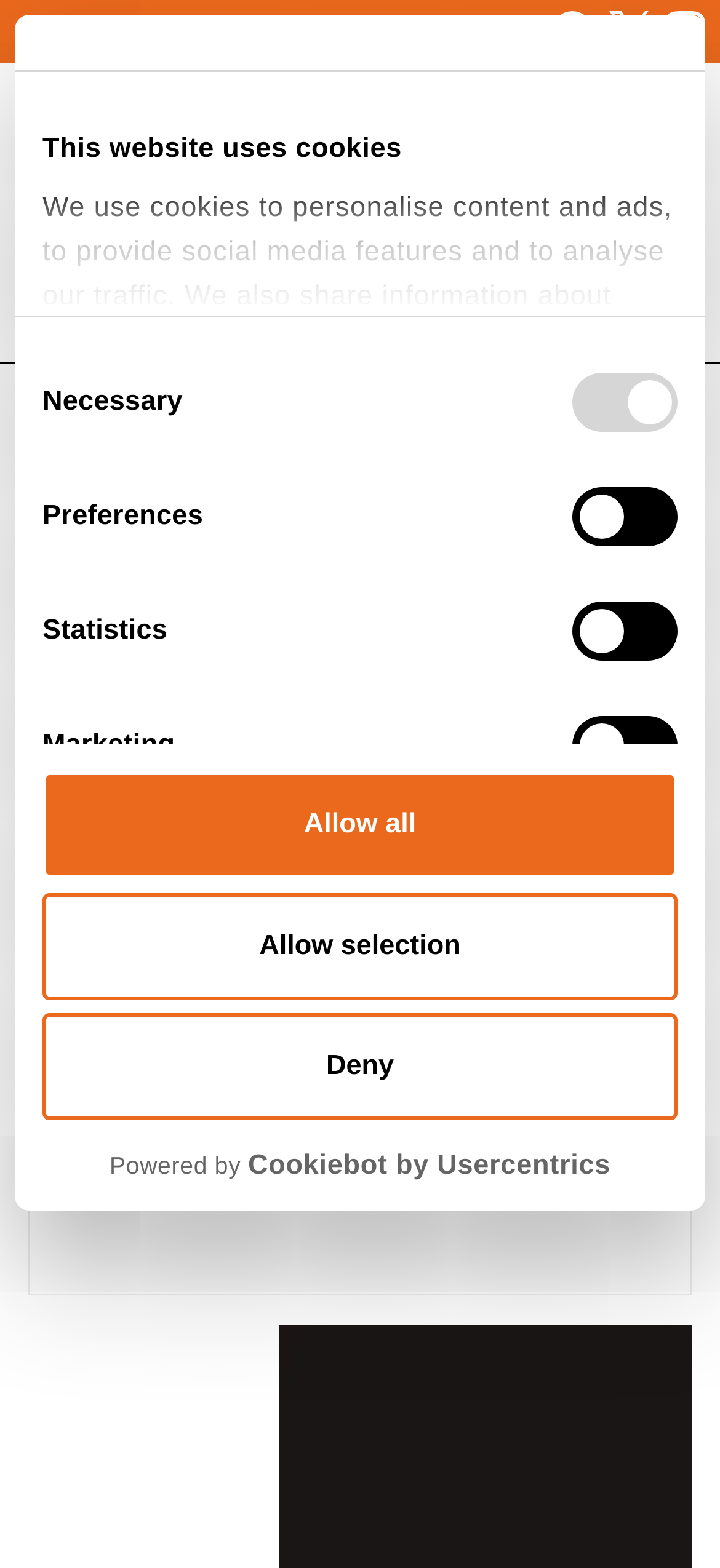What is the function of the 'Toggle navigation' button?
Please provide a comprehensive answer based on the details in the screenshot.

I inferred the function of the button by its text content 'Toggle navigation' and its location near the top of the webpage, suggesting that it is used to expand or collapse a navigation menu.